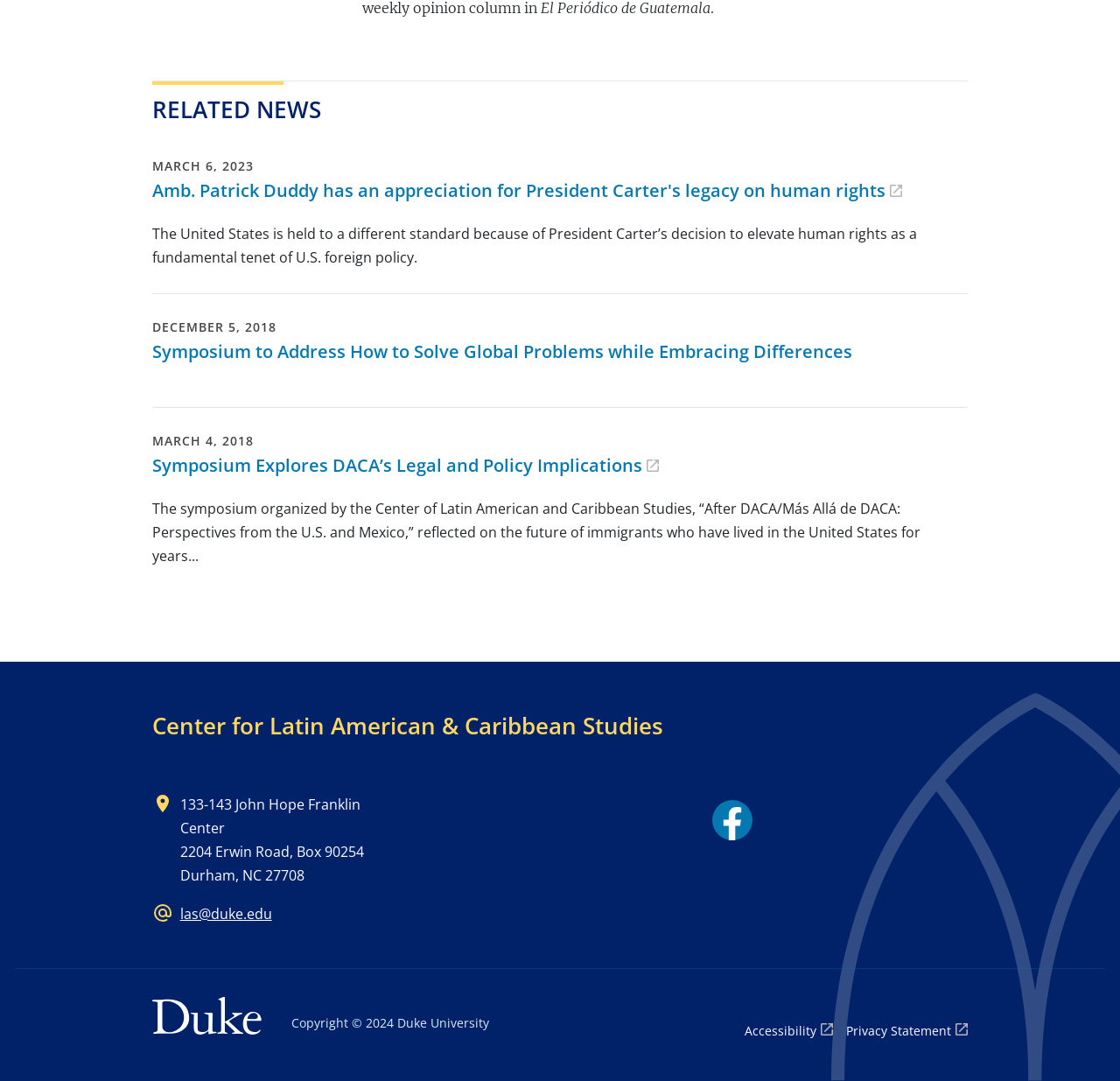Give a concise answer of one word or phrase to the question: 
What is the email address of the center?

las@duke.edu